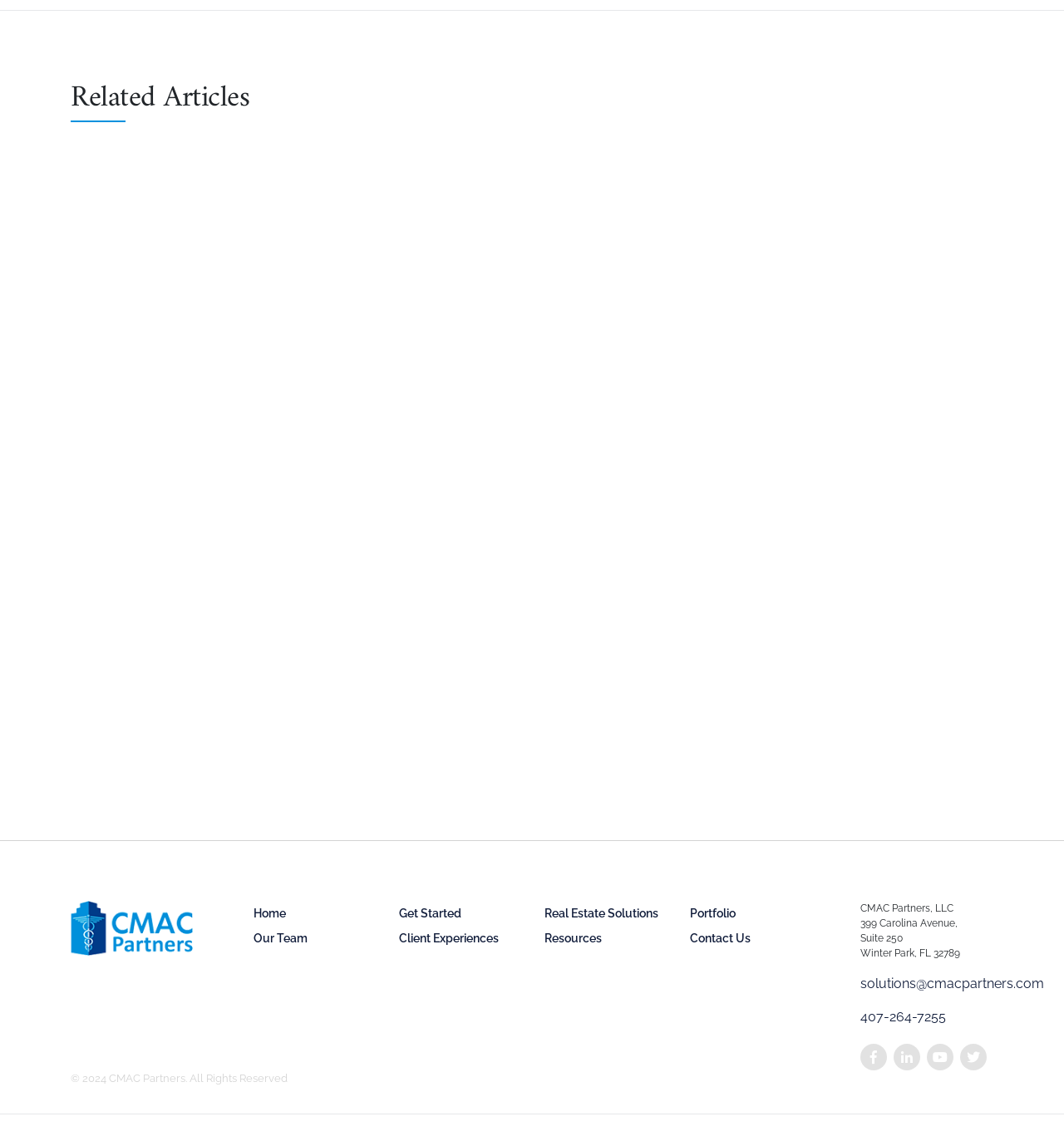Locate the bounding box coordinates of the clickable region necessary to complete the following instruction: "Read the article 'Q1 2024 – Market Update Economic Bracketology'". Provide the coordinates in the format of four float numbers between 0 and 1, i.e., [left, top, right, bottom].

[0.141, 0.224, 0.859, 0.302]